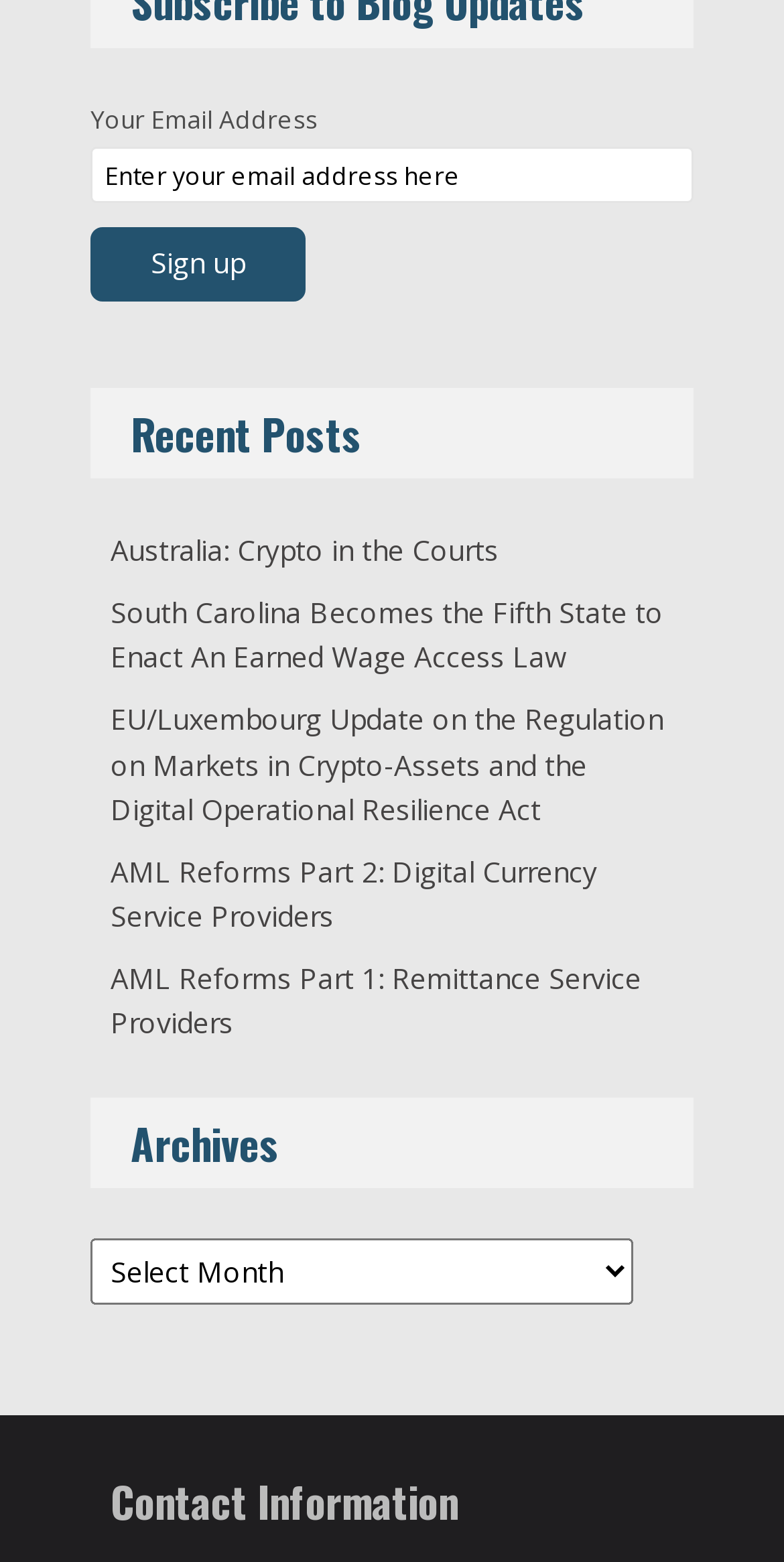Provide your answer to the question using just one word or phrase: What is the purpose of the combobox?

Select archives